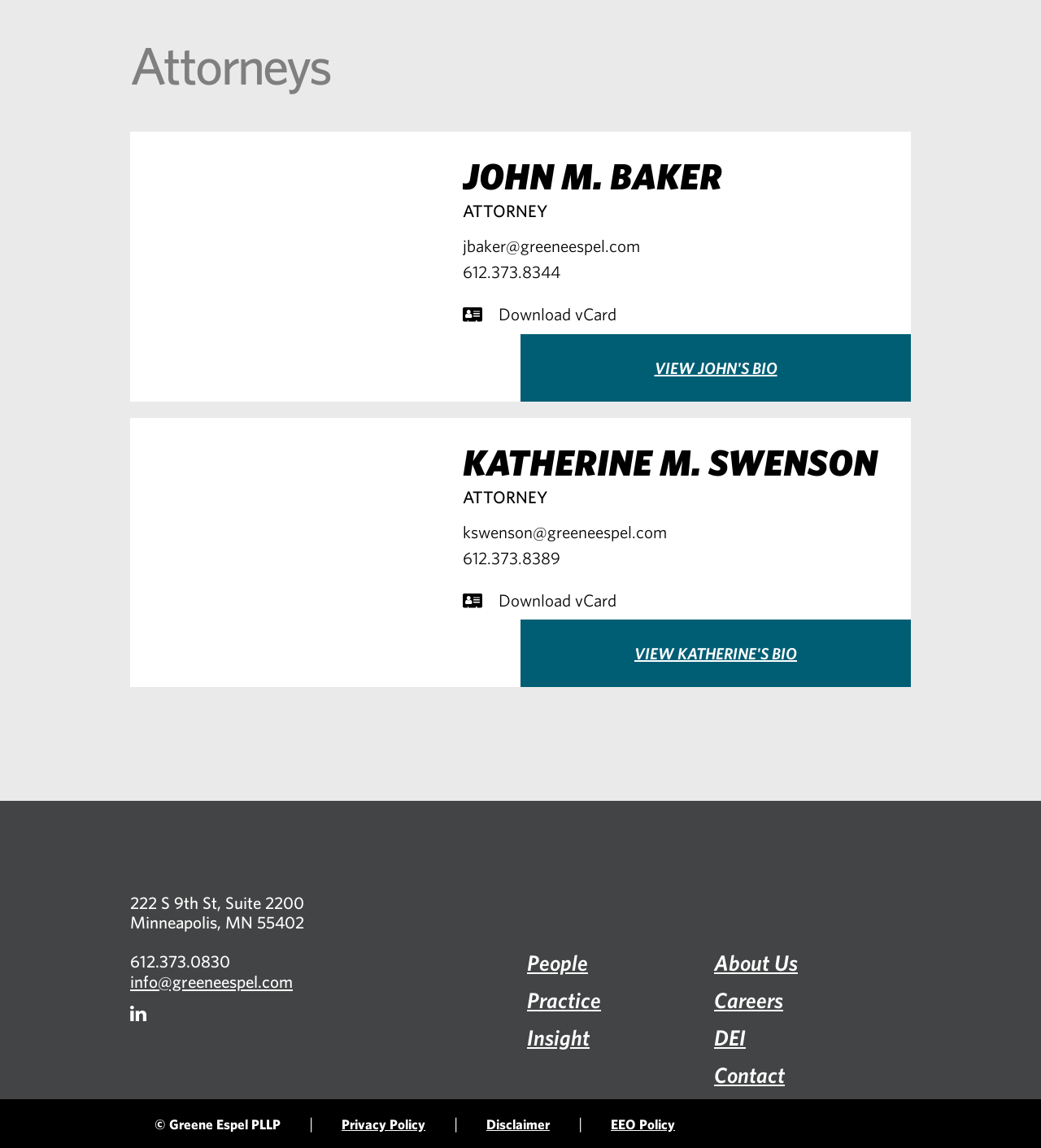For the element described, predict the bounding box coordinates as (top-left x, top-left y, bottom-right x, bottom-right y). All values should be between 0 and 1. Element description: View Katherine's Bio

[0.5, 0.54, 0.875, 0.598]